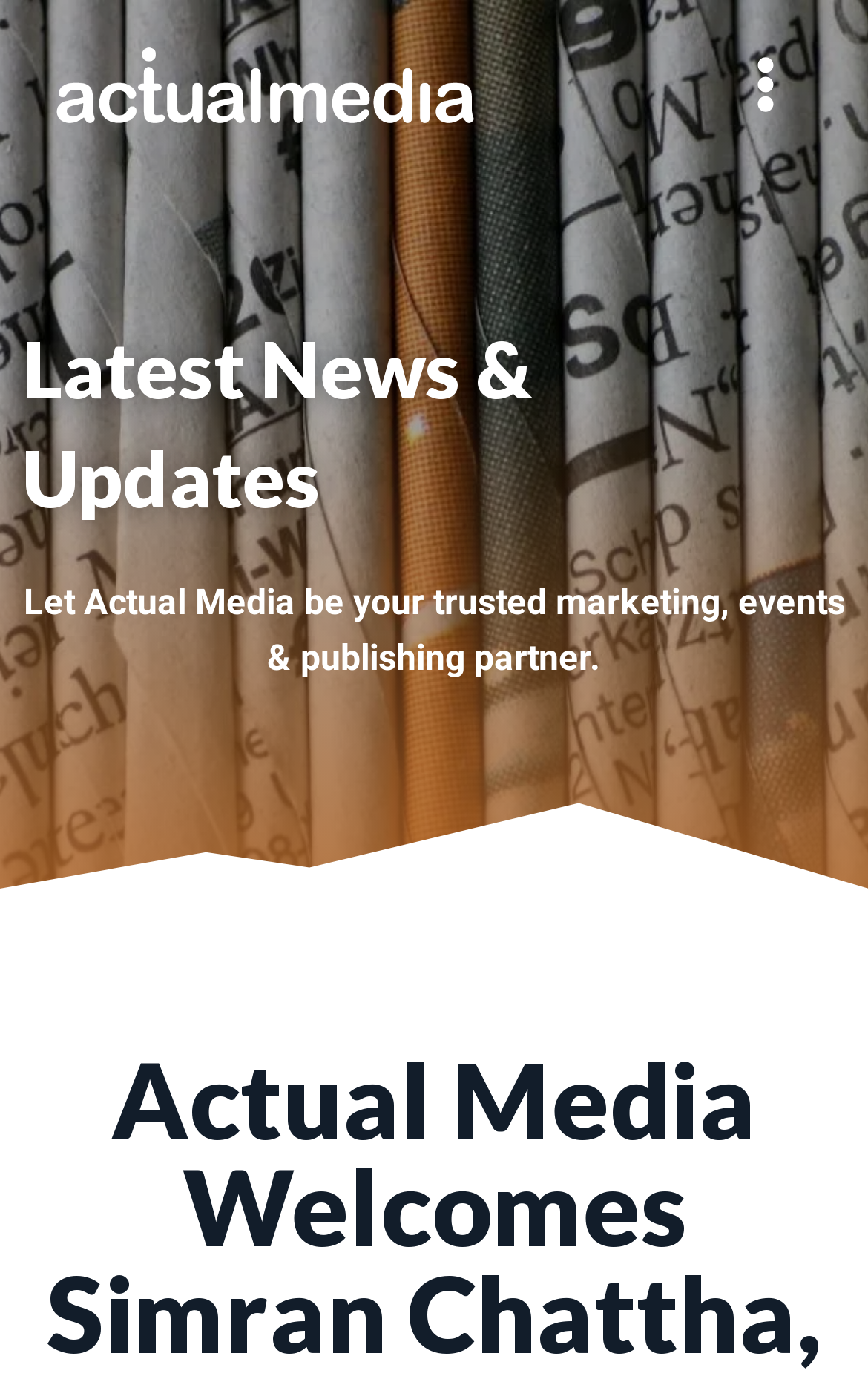Can you find and generate the webpage's heading?

Latest News & Updates